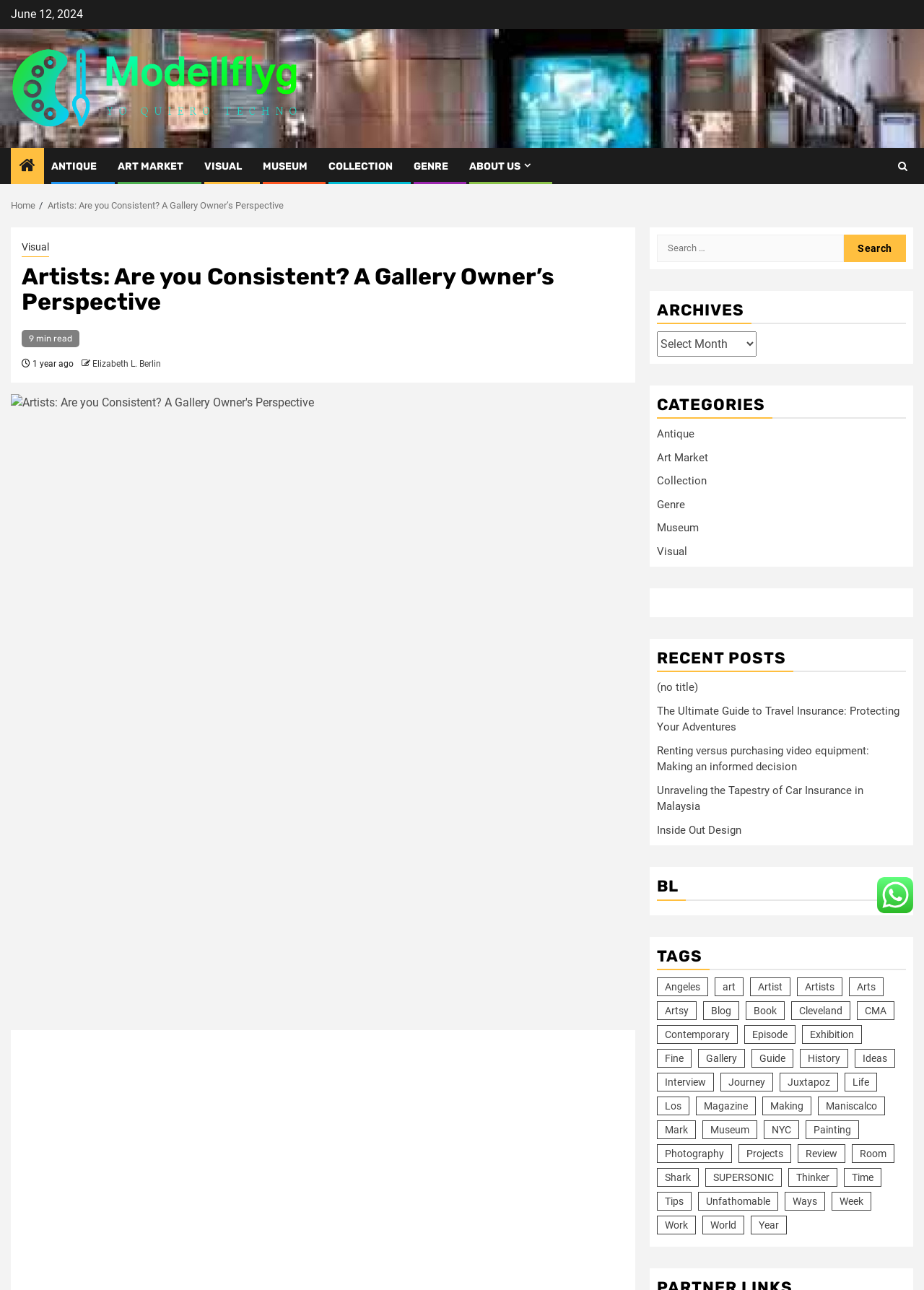How many minutes does it take to read the article?
Provide a one-word or short-phrase answer based on the image.

9 min